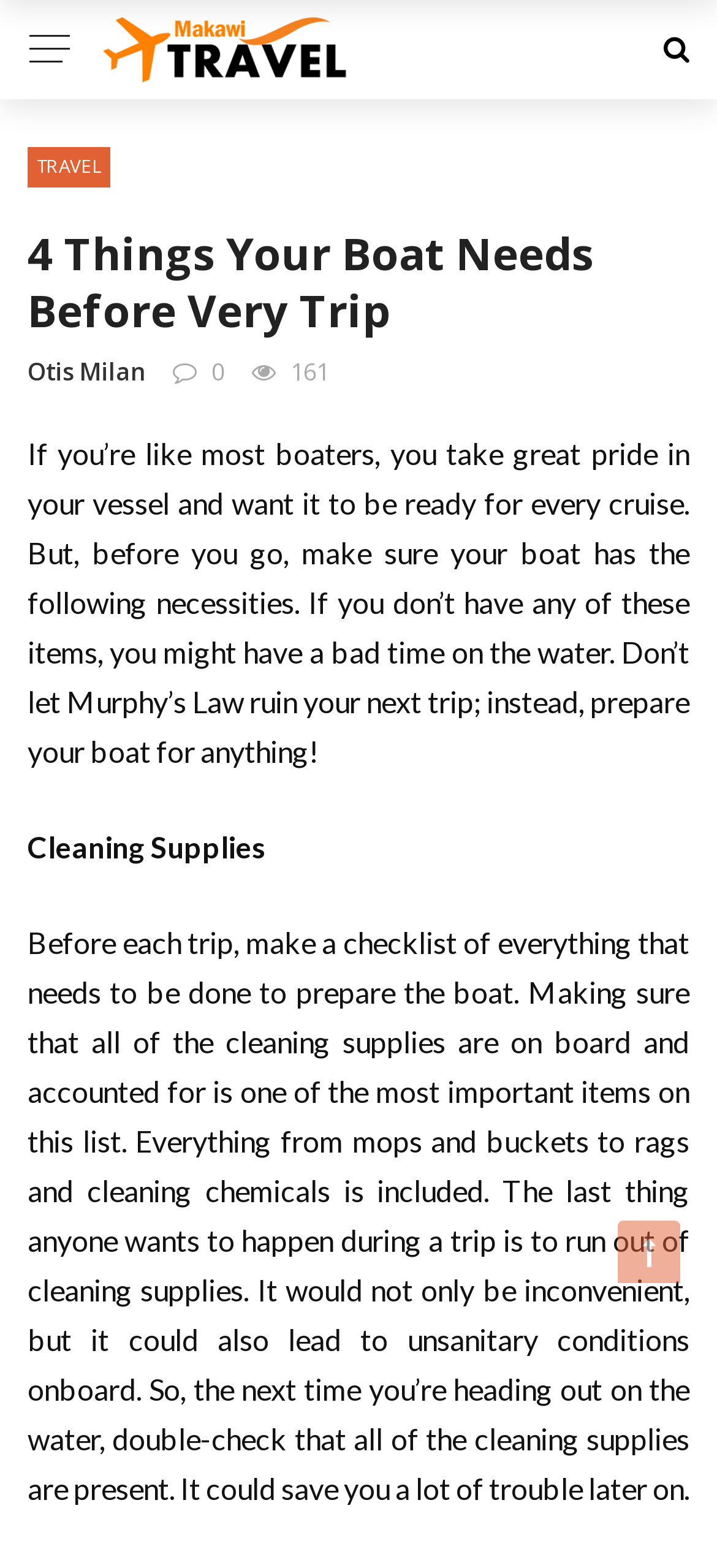Construct a comprehensive description capturing every detail on the webpage.

The webpage appears to be an article from Makawi Travel, an expert travel guide, with a focus on preparing a boat for a trip. At the top left of the page, there is a logo image with the text "Logo" and a link to the website's homepage. Next to the logo, there is a link to the "TRAVEL" section.

The main title of the article, "4 Things Your Boat Needs Before Very Trip", is prominently displayed in a large font size, followed by the author's name, "Otis Milan", and the number of views, "161". 

Below the title, there is a brief introduction to the article, which explains the importance of preparing a boat for a trip to avoid any inconvenience or unsanitary conditions onboard. 

The article is divided into sections, with the first section titled "Cleaning Supplies". This section provides a detailed explanation of the importance of having all necessary cleaning supplies on board, including mops, buckets, rags, and cleaning chemicals, and how it can save trouble later on.

Overall, the webpage has a simple and clean layout, with a focus on providing informative content to its readers.